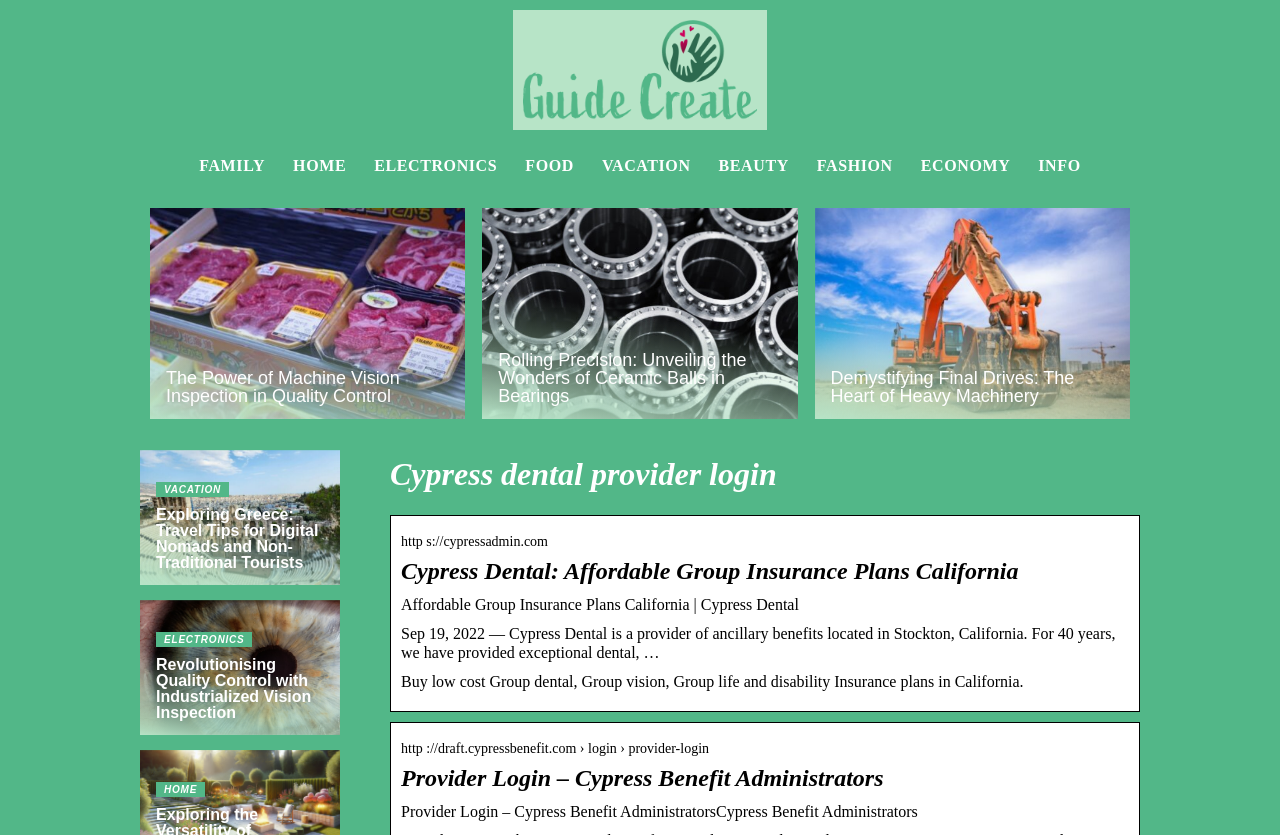Show the bounding box coordinates of the element that should be clicked to complete the task: "click on FAMILY link".

[0.156, 0.188, 0.207, 0.208]